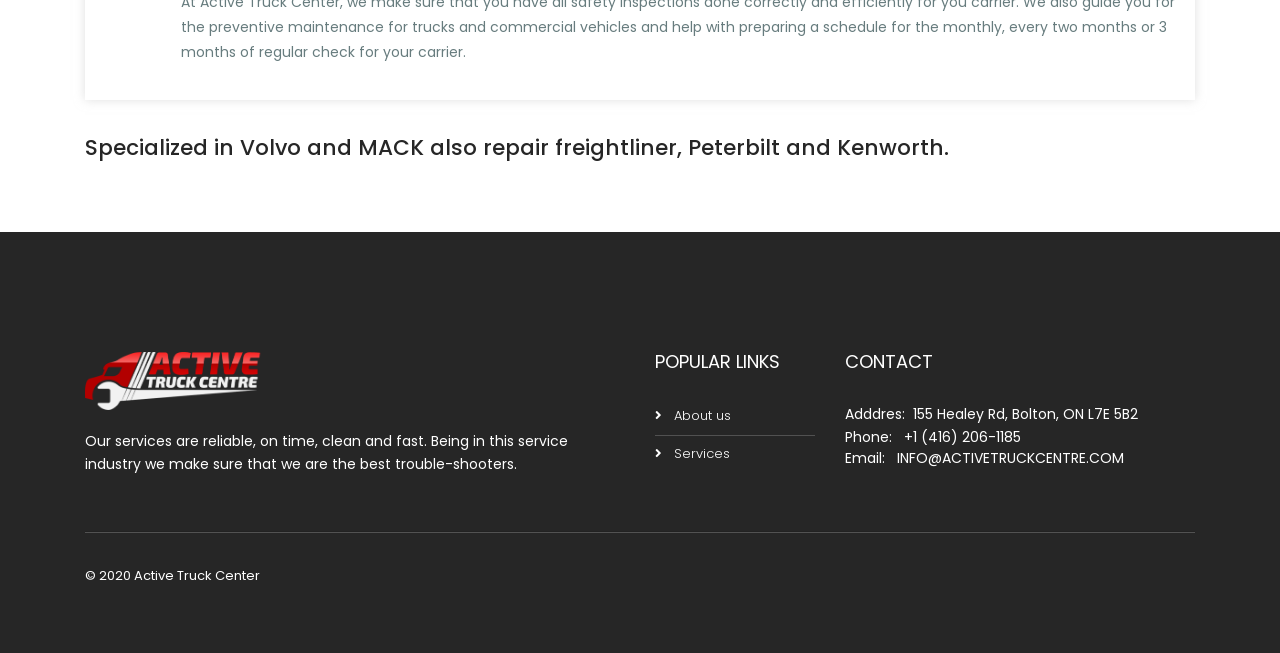What is the copyright year of the webpage?
Based on the visual information, provide a detailed and comprehensive answer.

The copyright year of the webpage is mentioned at the bottom of the webpage, which is 2020. This information is provided in the StaticText element with the text '© 2020 Active Truck Center'.